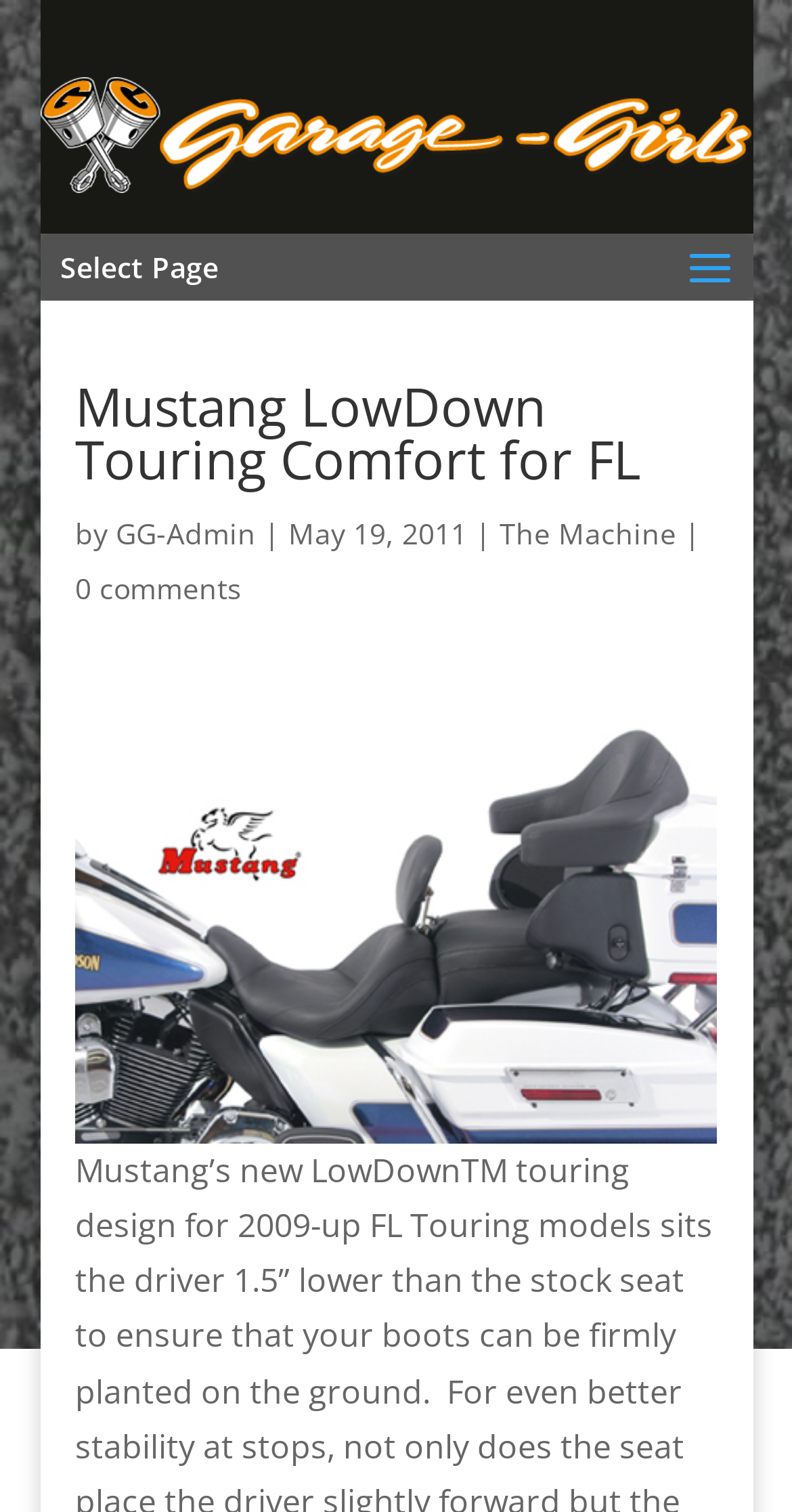Determine the heading of the webpage and extract its text content.

Mustang LowDown Touring Comfort for FL